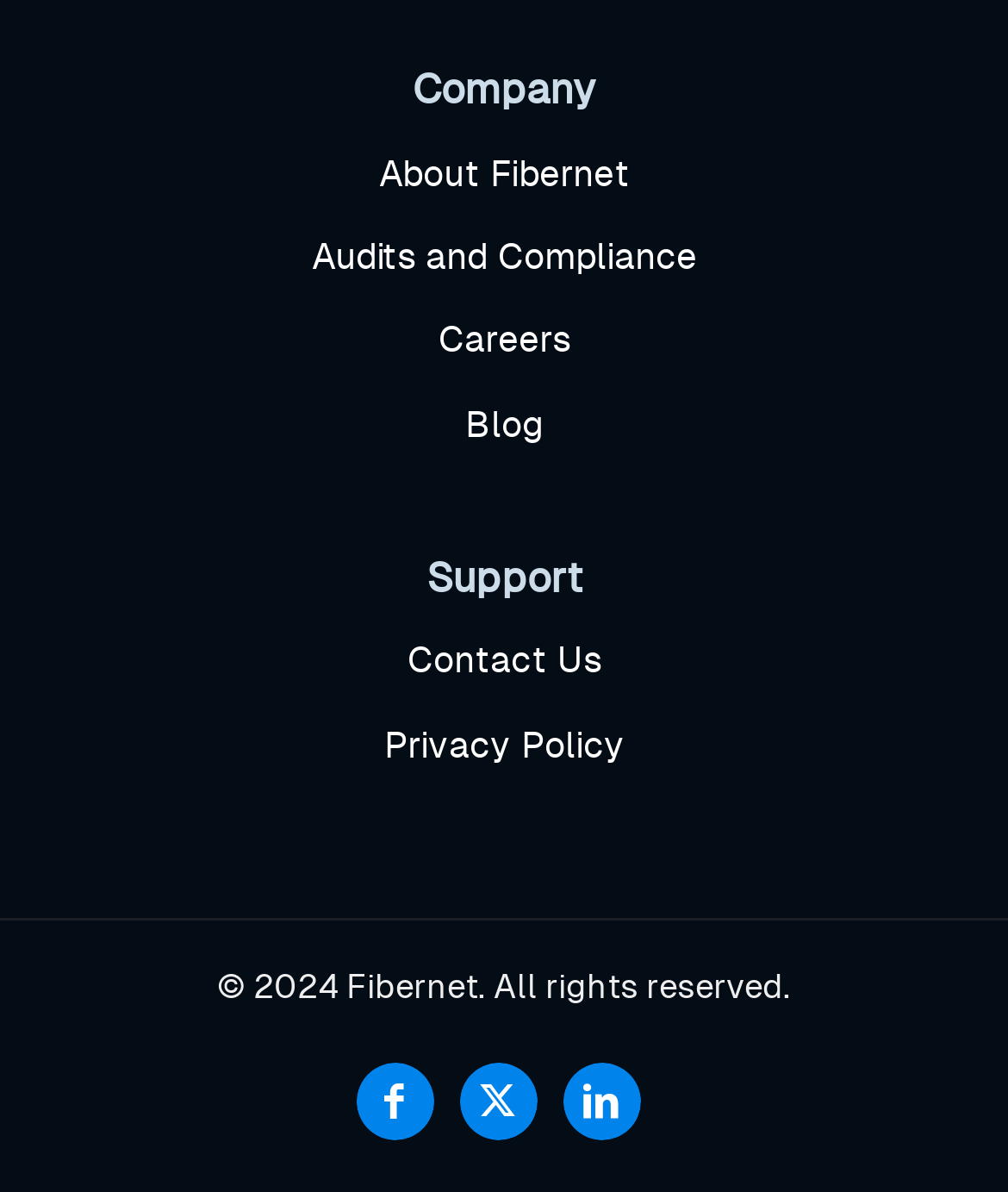Using floating point numbers between 0 and 1, provide the bounding box coordinates in the format (top-left x, top-left y, bottom-right x, bottom-right y). Locate the UI element described here: Careers

[0.075, 0.46, 0.925, 0.53]